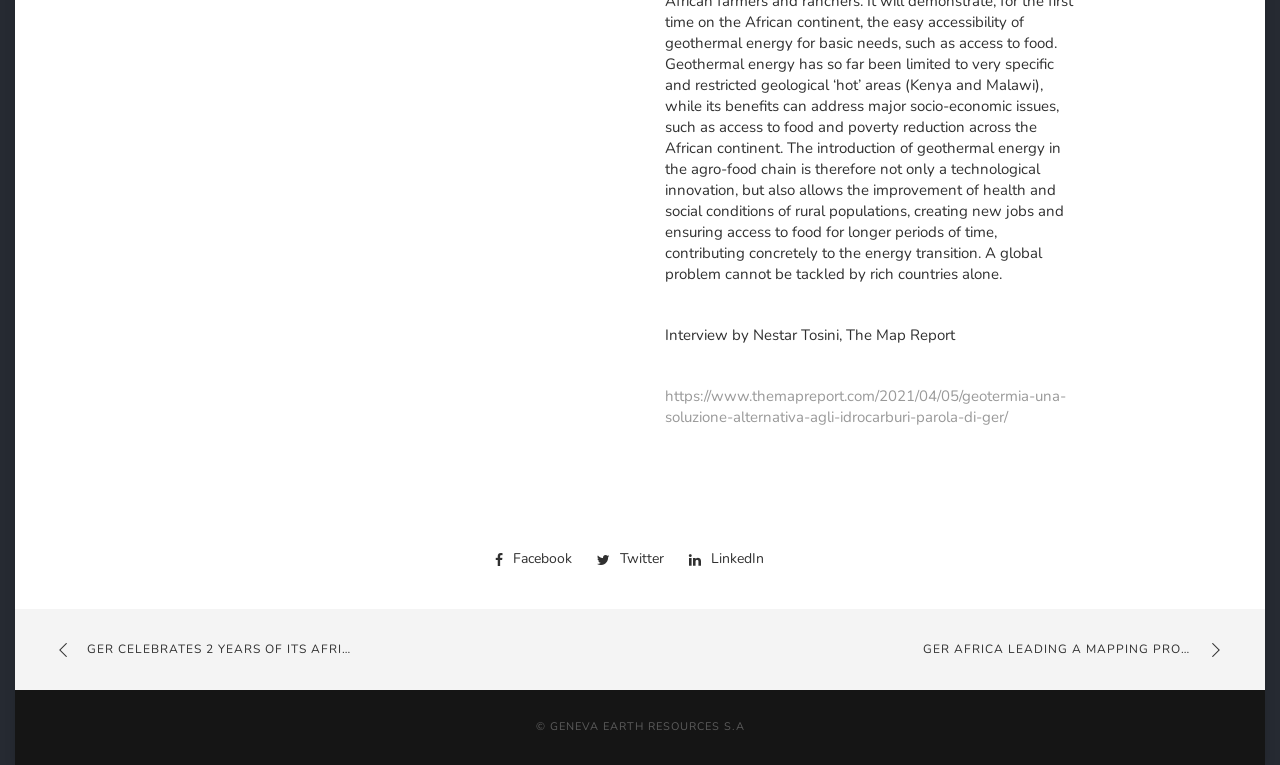What is the topic of the mapping project mentioned on the webpage?
Kindly offer a comprehensive and detailed response to the question.

The link element with the text 'GER AFRICA LEADING A MAPPING PROJECT FOR MINERAL RESOURCE IN SE SENEGAL' indicates that the topic of the mapping project is mineral resource in SE Senegal.